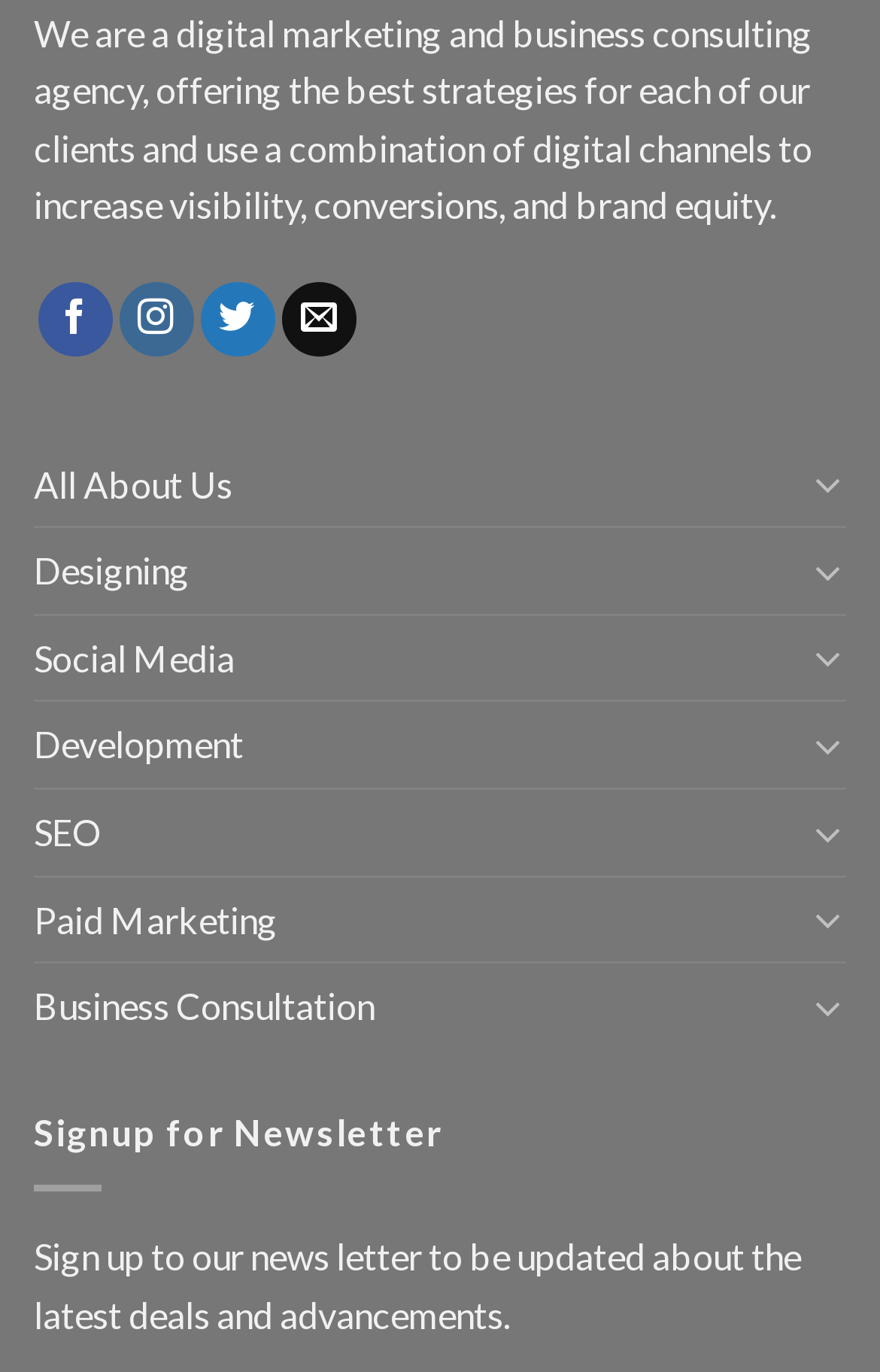Please specify the bounding box coordinates of the clickable region to carry out the following instruction: "Click the Signup for Newsletter button". The coordinates should be four float numbers between 0 and 1, in the format [left, top, right, bottom].

[0.038, 0.809, 0.505, 0.84]